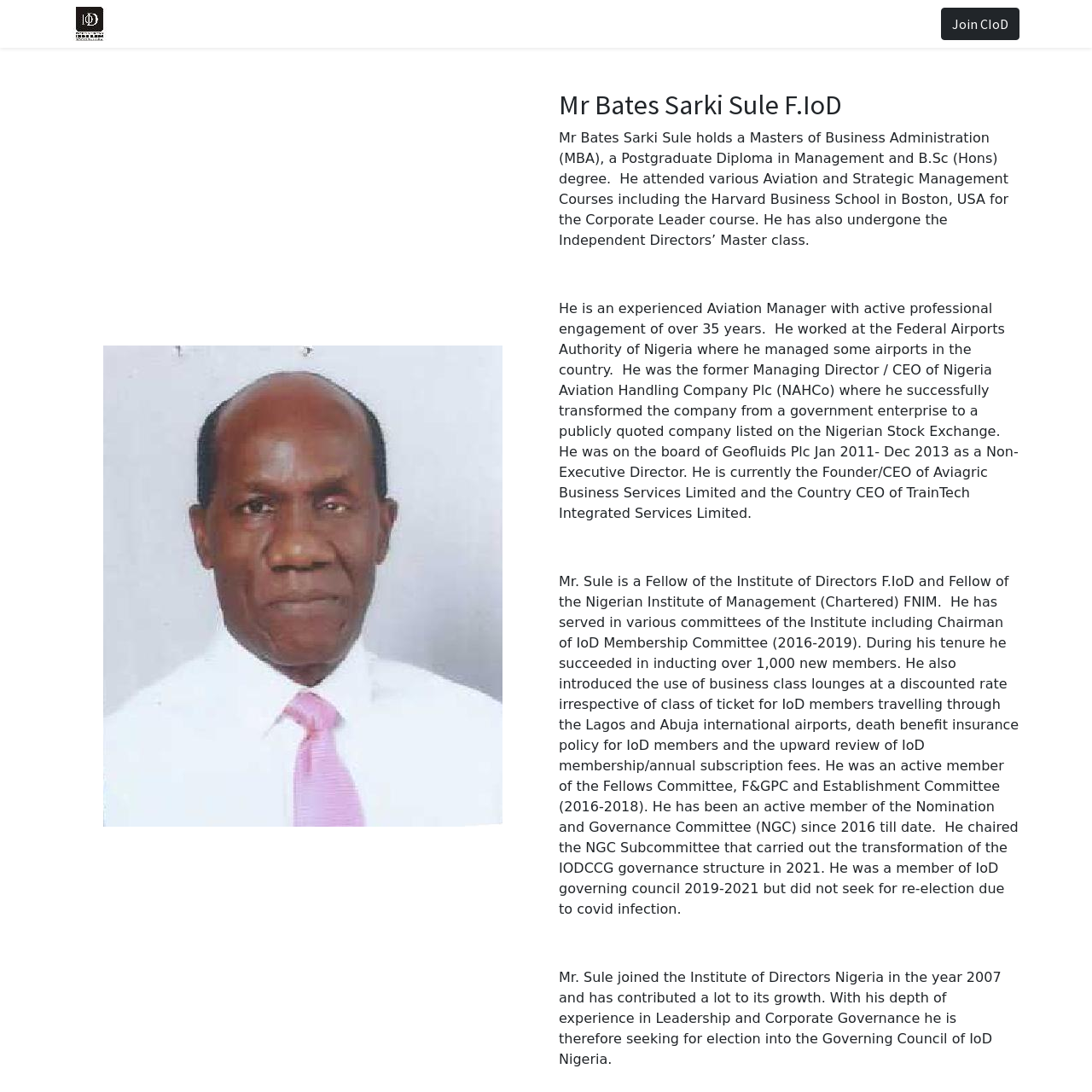Show me the bounding box coordinates of the clickable region to achieve the task as per the instruction: "Click the 'Join CIoD' link".

[0.862, 0.007, 0.934, 0.037]